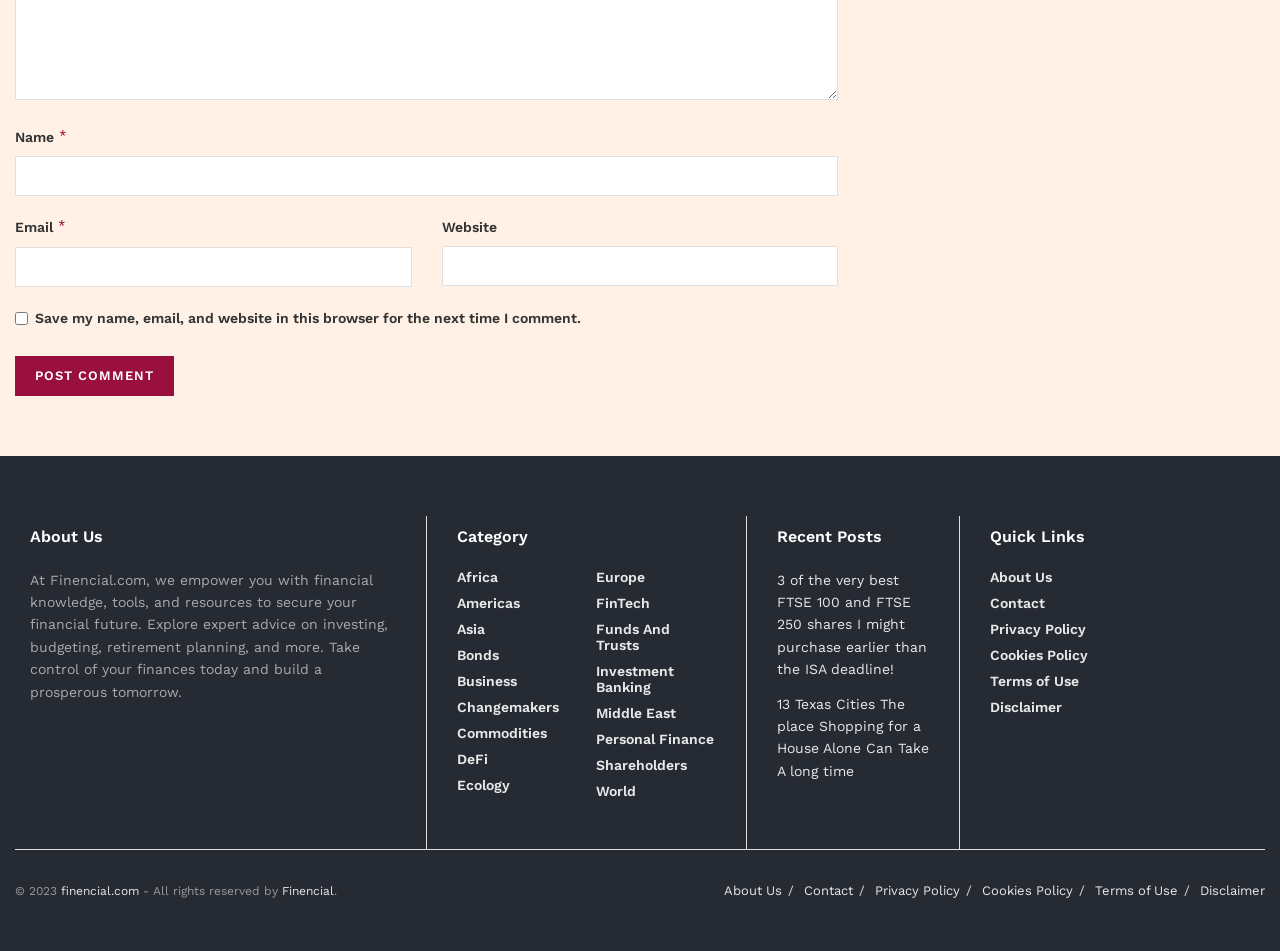What is the copyright year of the website?
Please respond to the question with a detailed and informative answer.

The copyright information is located at the bottom of the webpage and reads '© 2023', indicating that the website's copyright year is 2023.